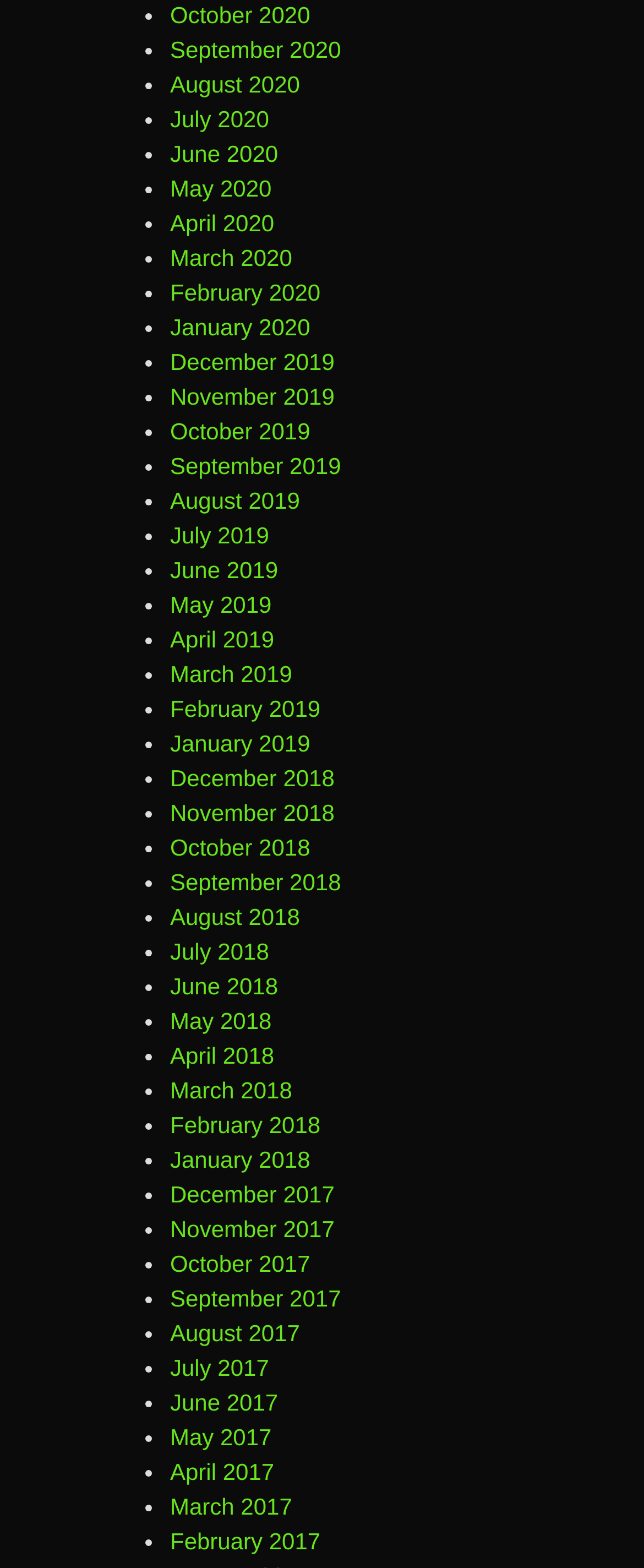Give a short answer using one word or phrase for the question:
Are there any months from 2021?

No